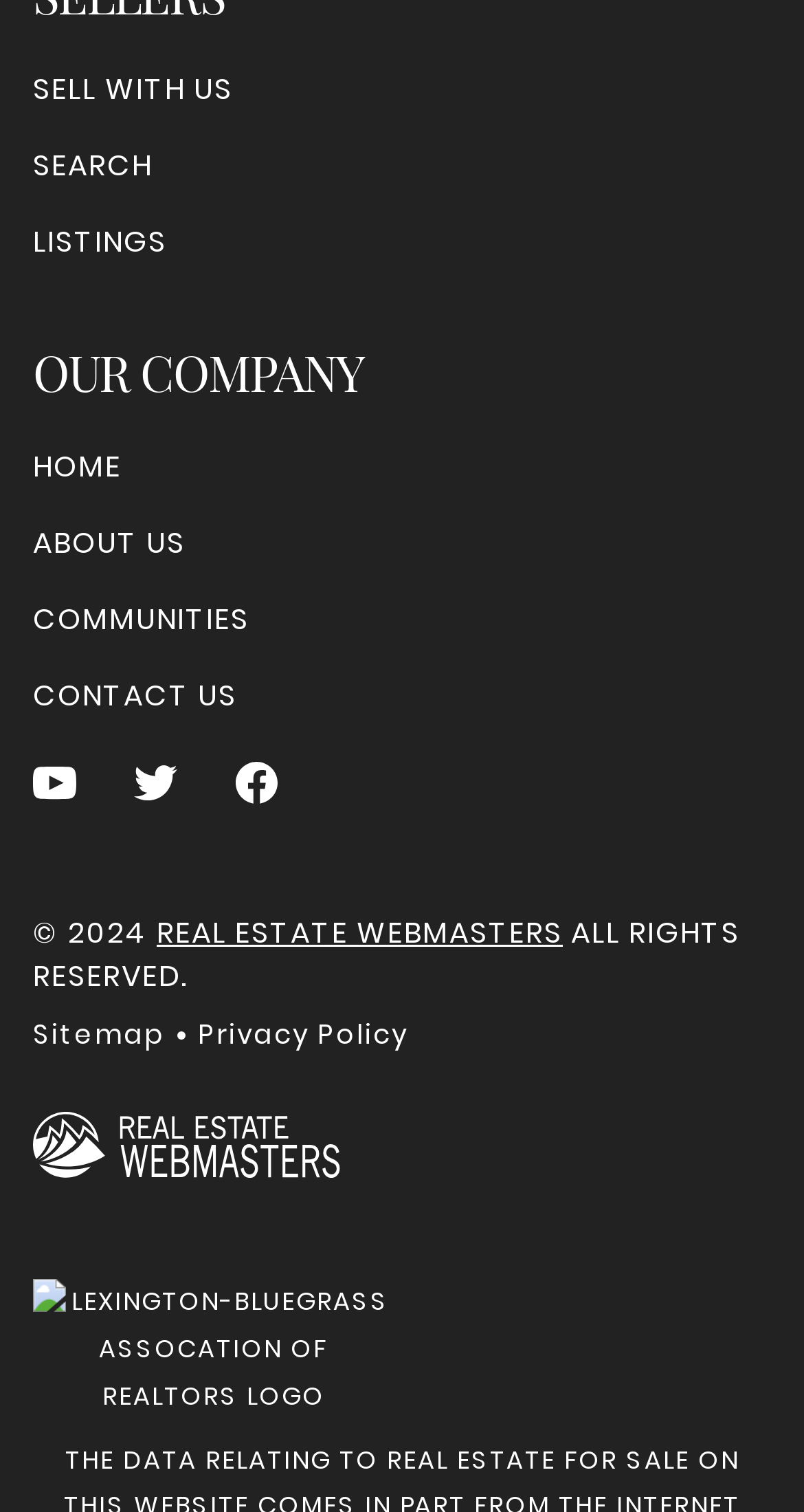Determine the bounding box for the UI element as described: "Privacy Policy". The coordinates should be represented as four float numbers between 0 and 1, formatted as [left, top, right, bottom].

[0.246, 0.671, 0.508, 0.697]